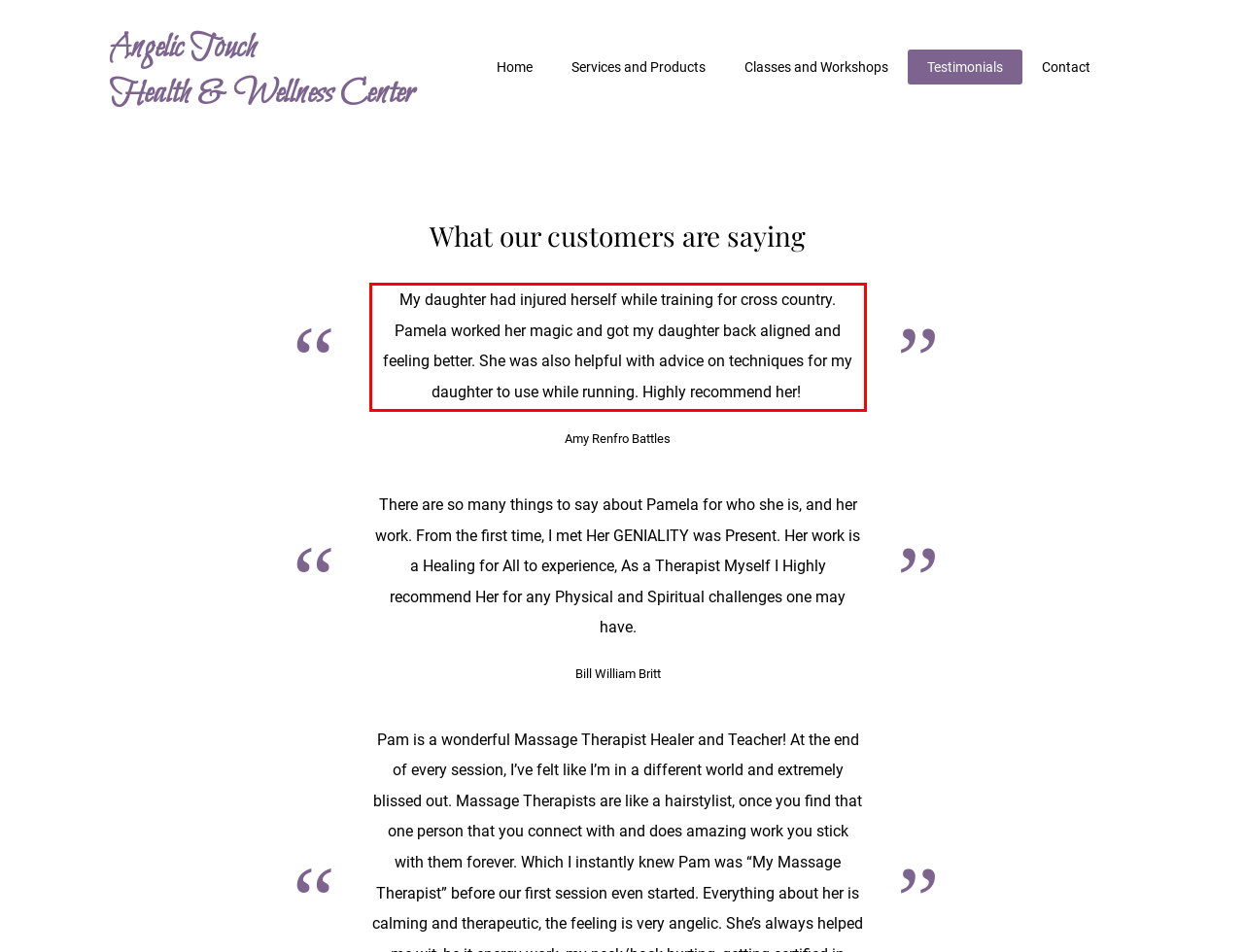Given the screenshot of a webpage, identify the red rectangle bounding box and recognize the text content inside it, generating the extracted text.

My daughter had injured herself while training for cross country. Pamela worked her magic and got my daughter back aligned and feeling better. She was also helpful with advice on techniques for my daughter to use while running. Highly recommend her!